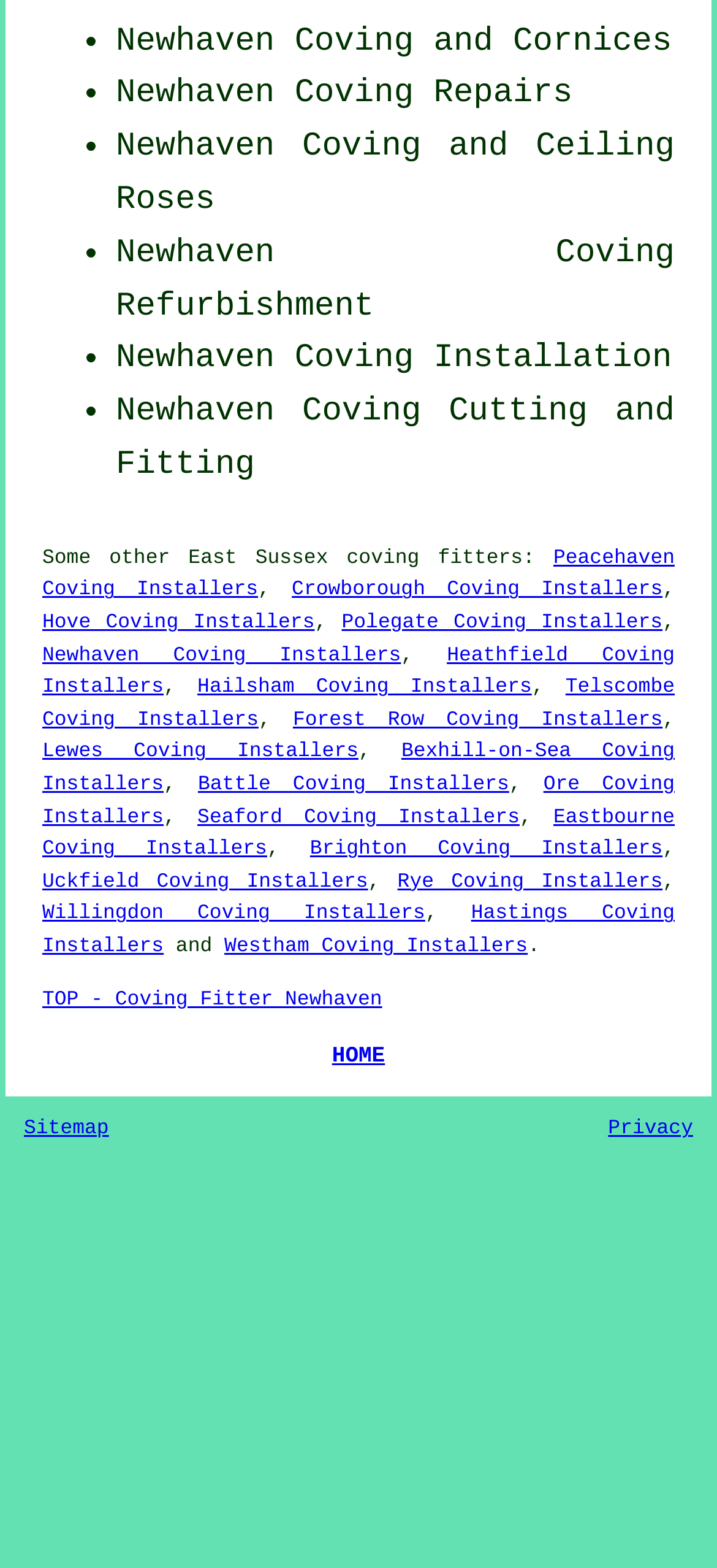What is the purpose of the 'TOP - Coving Fitter Newhaven' link?
Using the image as a reference, answer the question in detail.

The purpose of the 'TOP - Coving Fitter Newhaven' link can be inferred from its position at the bottom of the webpage and its text content, which suggests that it is a link to go to the top of the page.